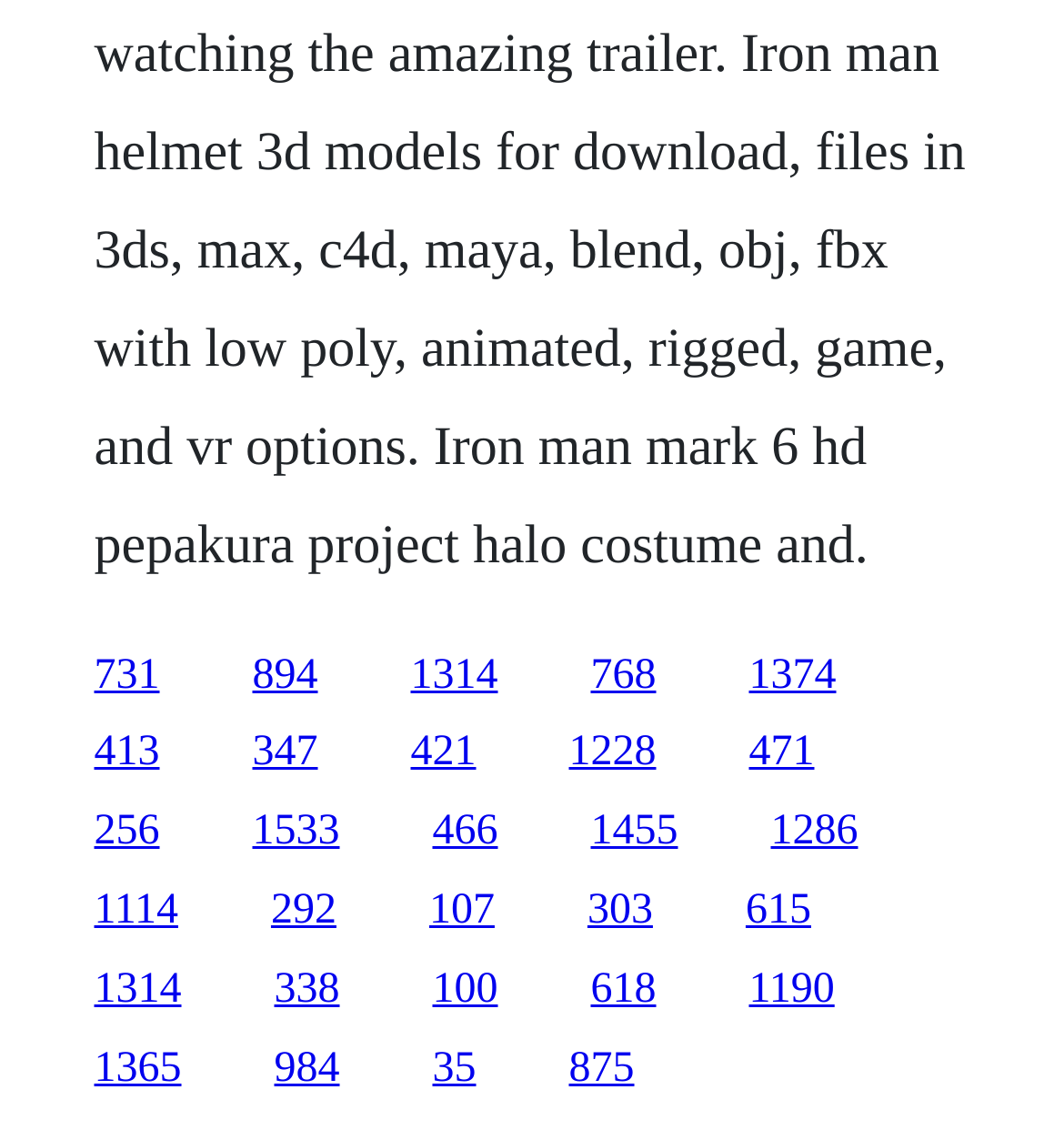Respond to the question below with a single word or phrase:
Are the links evenly spaced?

No